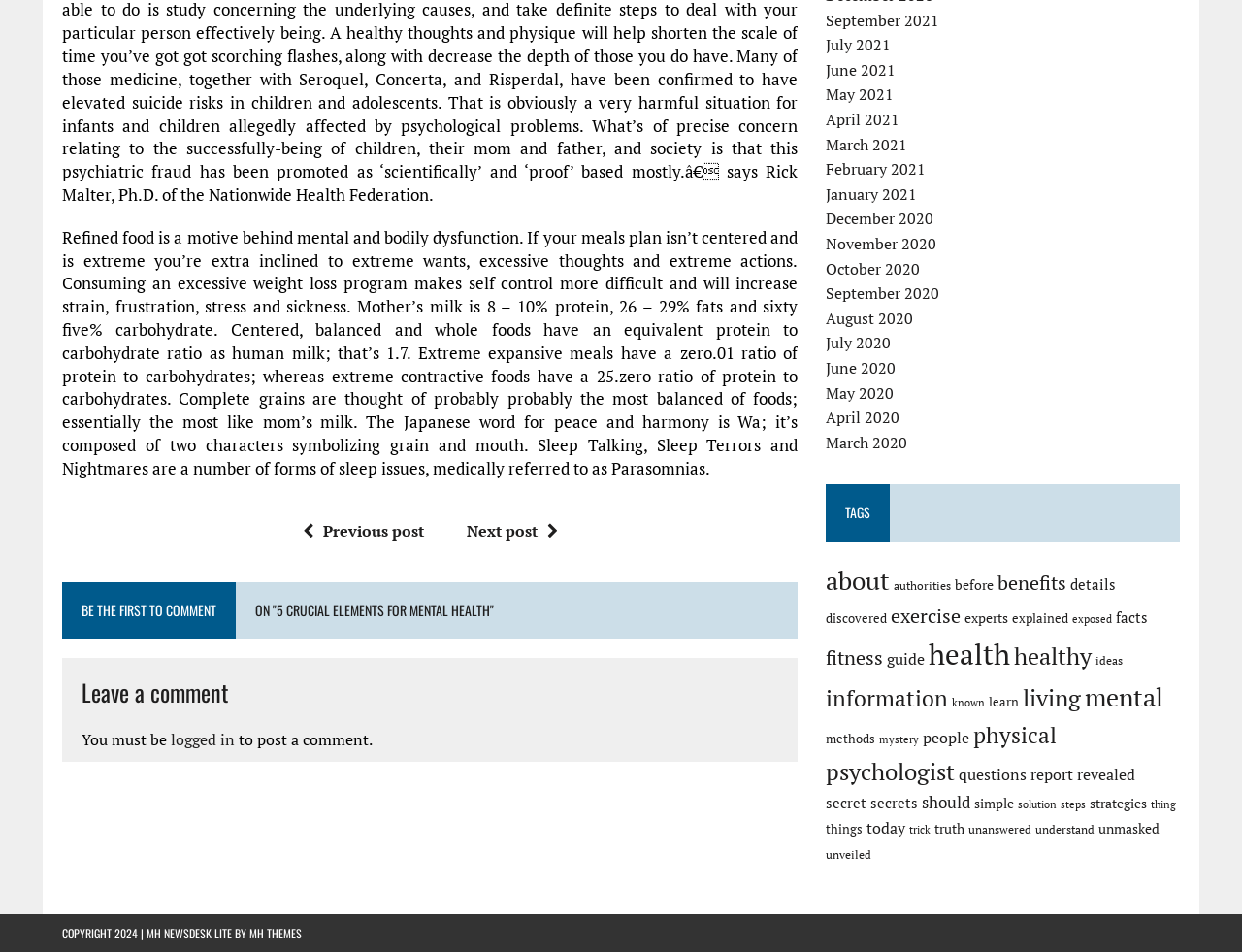Please locate the bounding box coordinates for the element that should be clicked to achieve the following instruction: "Click on the 'TAGS' heading". Ensure the coordinates are given as four float numbers between 0 and 1, i.e., [left, top, right, bottom].

[0.665, 0.509, 0.95, 0.568]